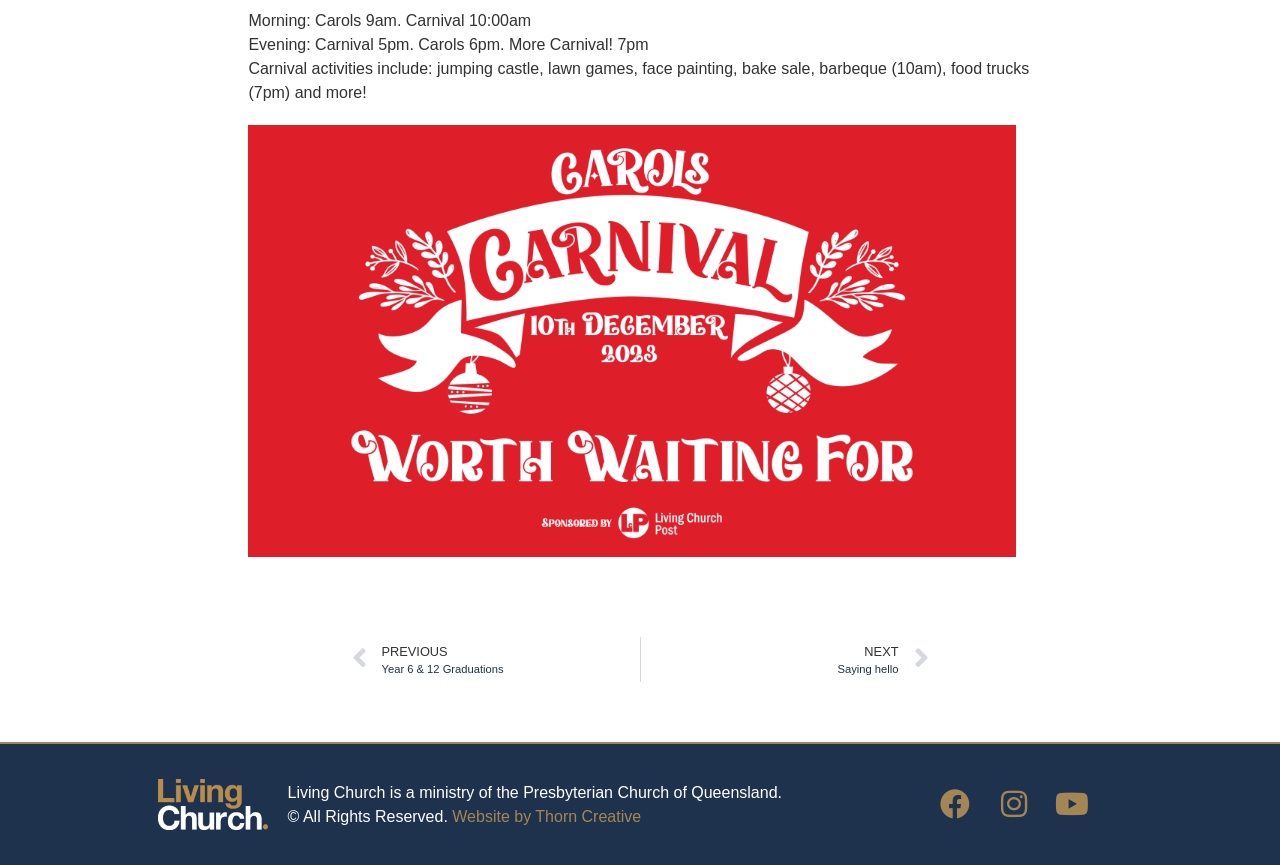Determine the bounding box coordinates for the HTML element described here: "Website by Thorn Creative".

[0.353, 0.934, 0.501, 0.954]